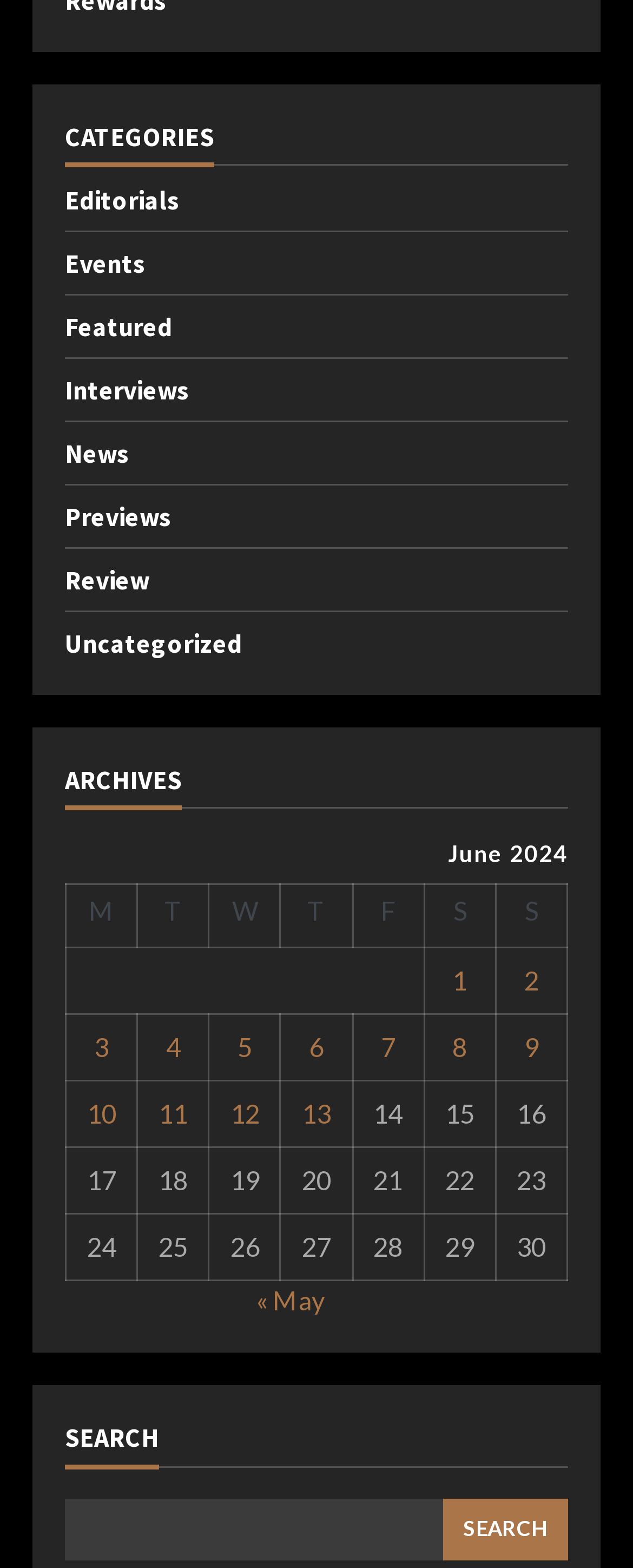Could you highlight the region that needs to be clicked to execute the instruction: "Click on Editorials"?

[0.103, 0.117, 0.285, 0.138]